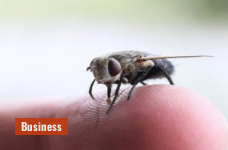Provide a single word or phrase to answer the given question: 
What is the significance of the image in the context of the article?

To highlight importance of pest management